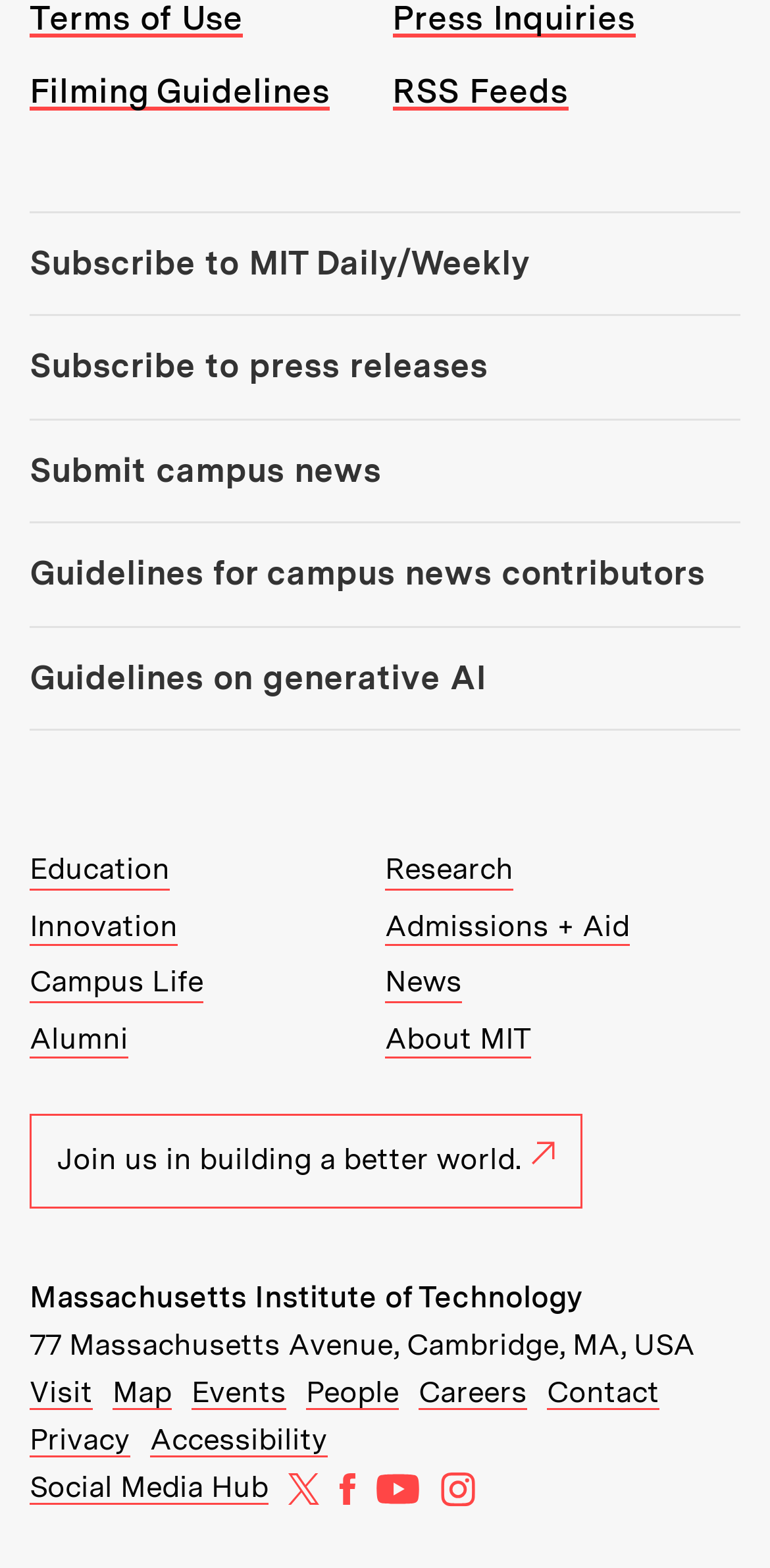Identify the bounding box coordinates of the region that should be clicked to execute the following instruction: "Check the News".

[0.5, 0.615, 0.6, 0.64]